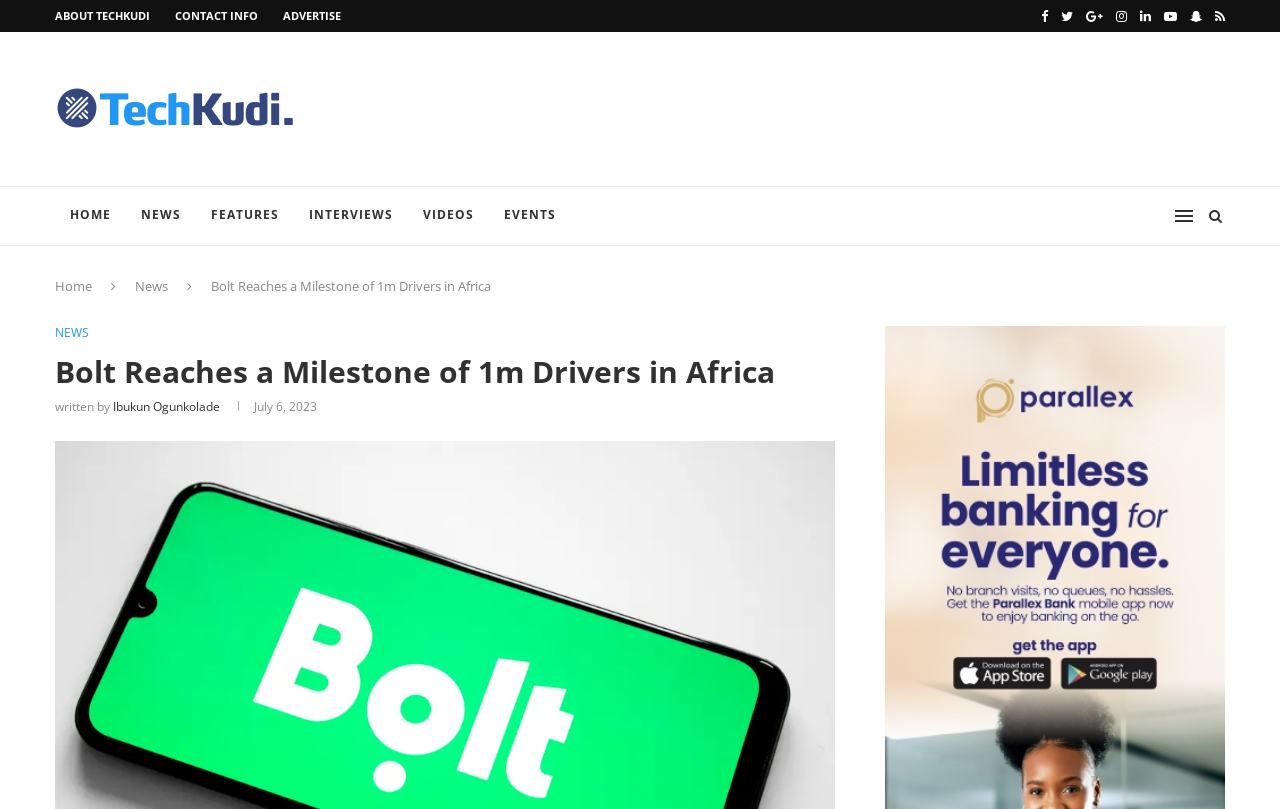Please answer the following question using a single word or phrase: 
What is the topic of the news article?

Bolt reaching 1m drivers in Africa